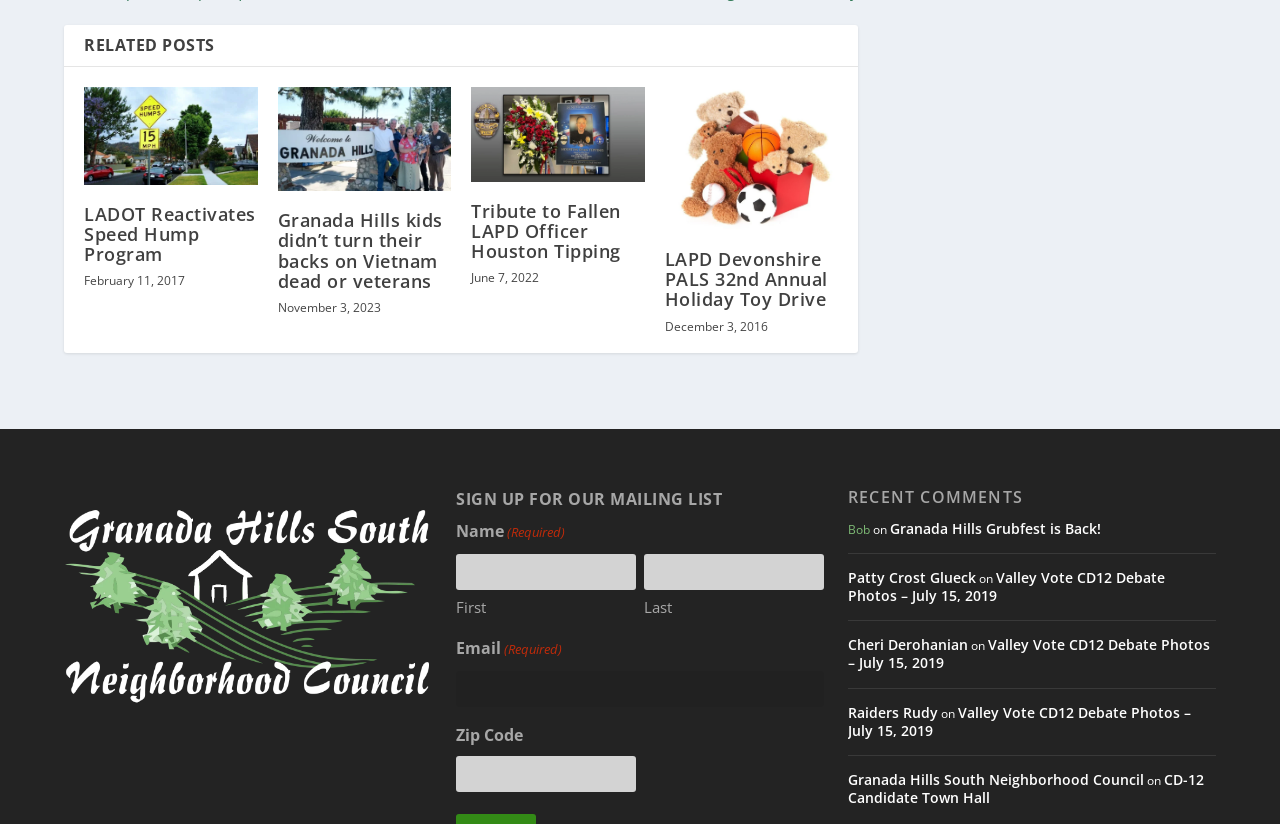How many links are there in the 'RELATED POSTS' section?
Using the visual information, respond with a single word or phrase.

5